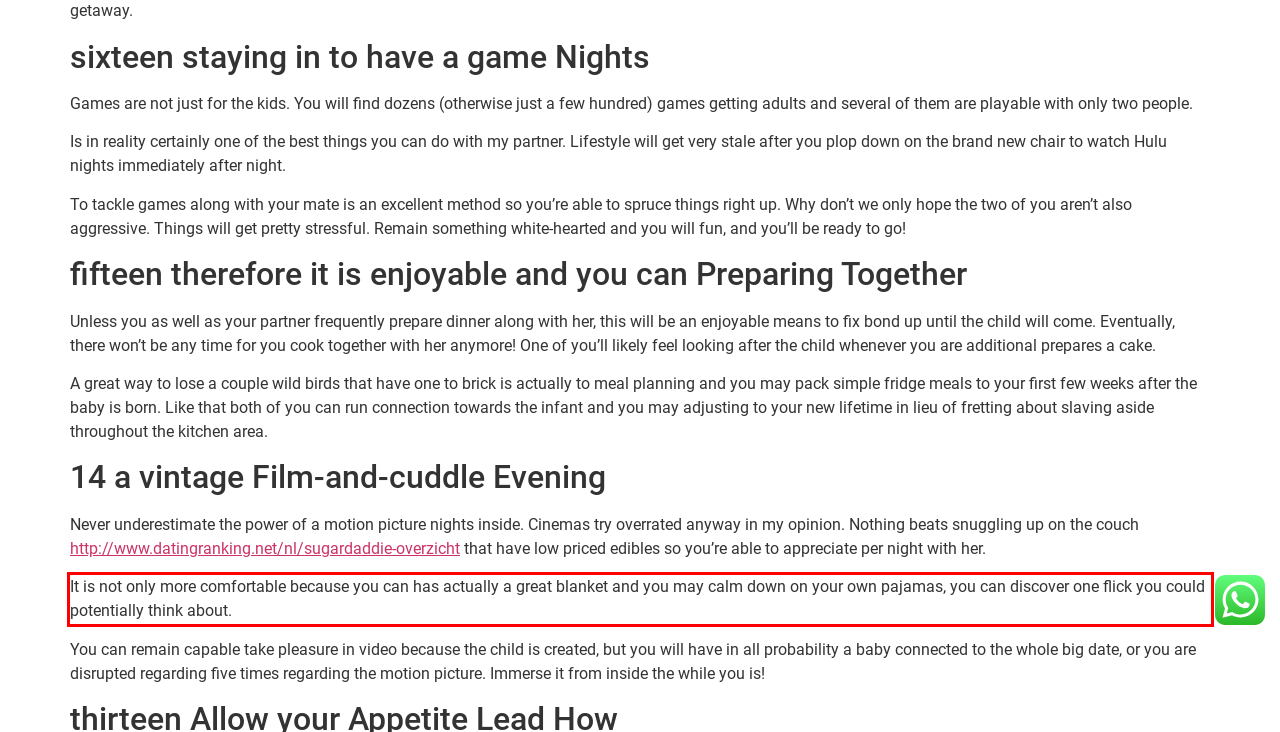Given a screenshot of a webpage, identify the red bounding box and perform OCR to recognize the text within that box.

It is not only more comfortable because you can has actually a great blanket and you may calm down on your own pajamas, you can discover one flick you could potentially think about.